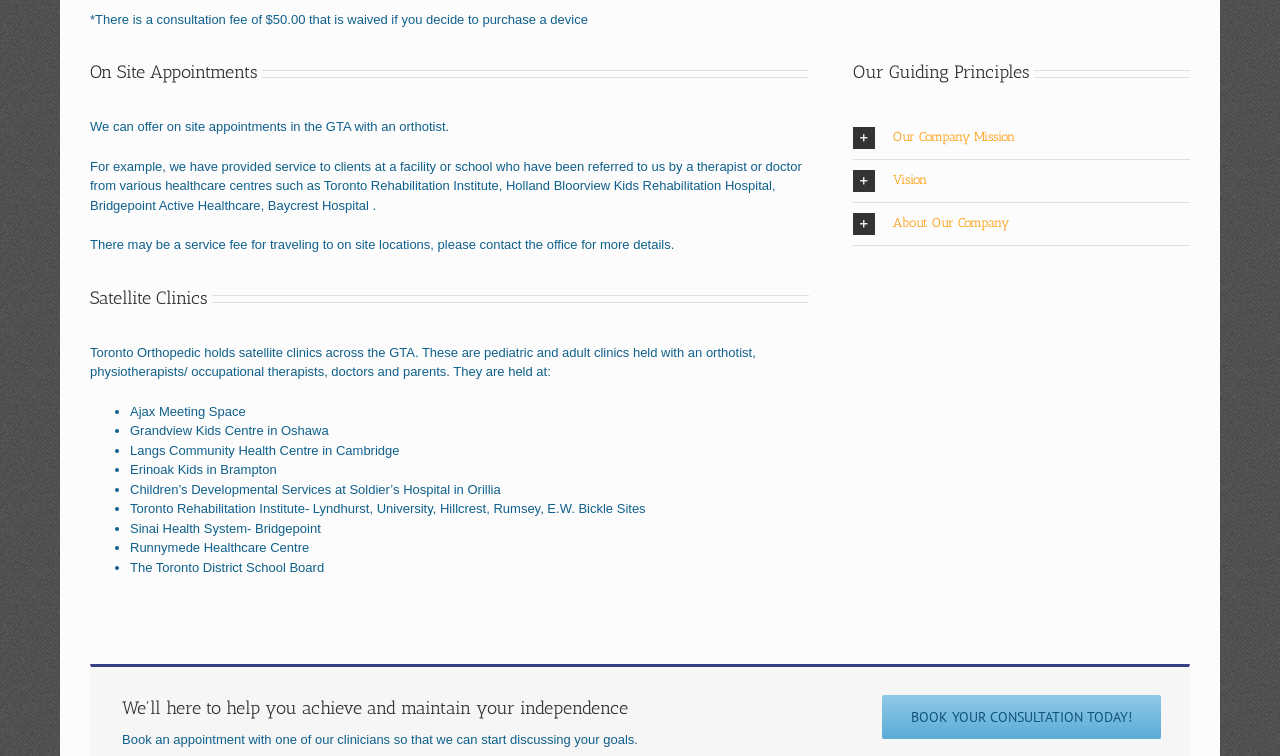Based on the provided description, "Book Your Consultation Today!", find the bounding box of the corresponding UI element in the screenshot.

[0.689, 0.919, 0.907, 0.978]